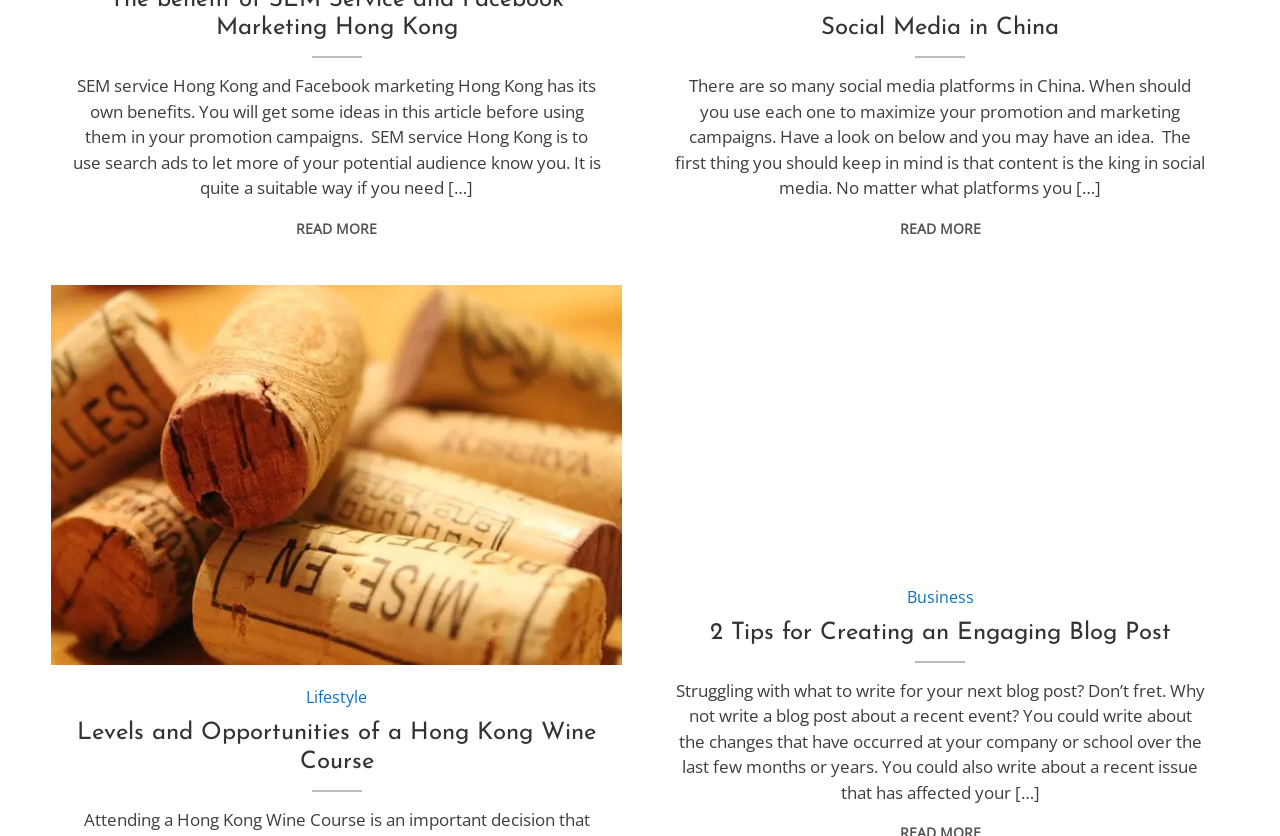Locate the bounding box coordinates of the clickable area needed to fulfill the instruction: "Read more about SEM service Hong Kong".

[0.231, 0.262, 0.295, 0.296]